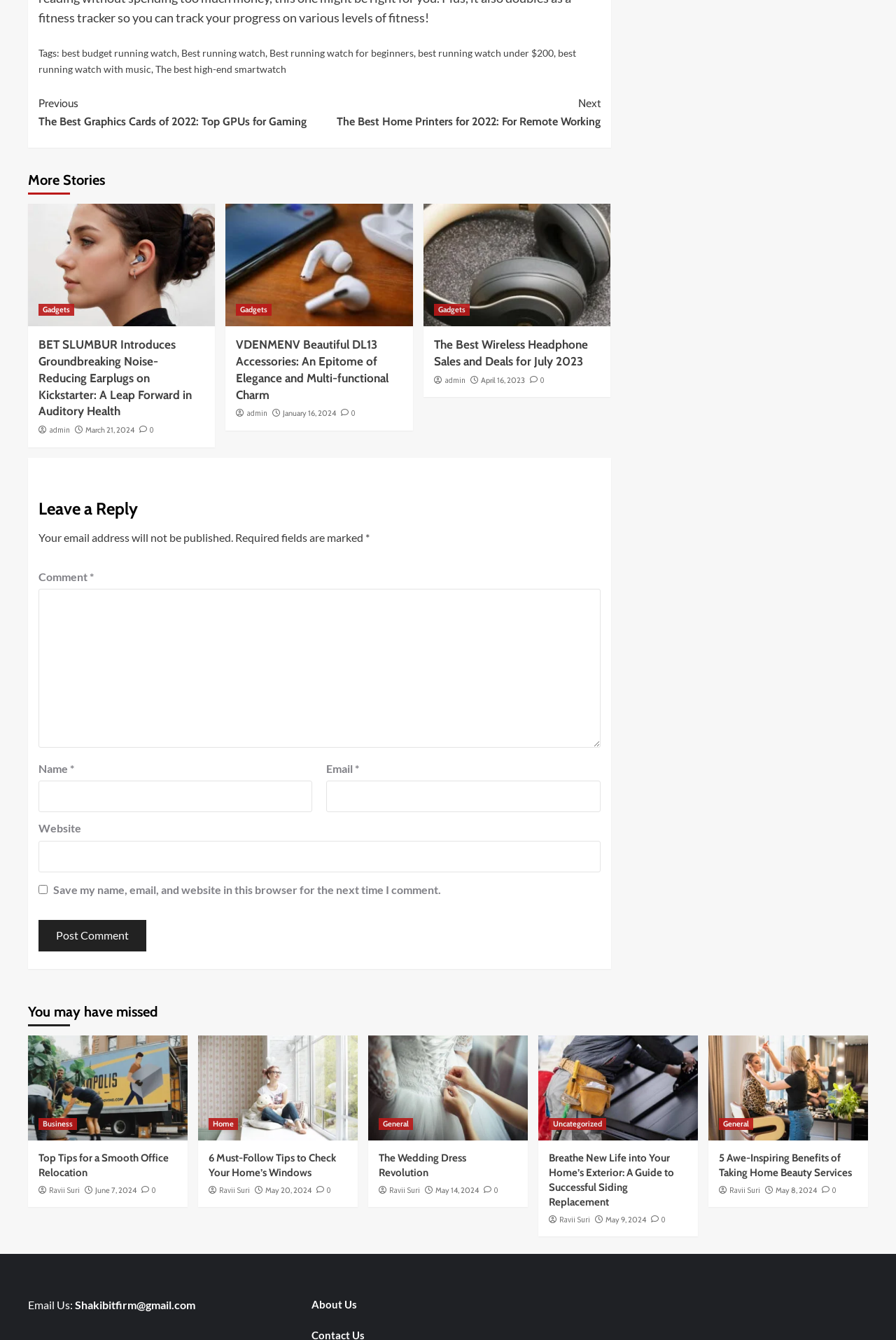Pinpoint the bounding box coordinates of the clickable area needed to execute the instruction: "Enter a comment in the 'Comment' field". The coordinates should be specified as four float numbers between 0 and 1, i.e., [left, top, right, bottom].

[0.043, 0.44, 0.67, 0.558]